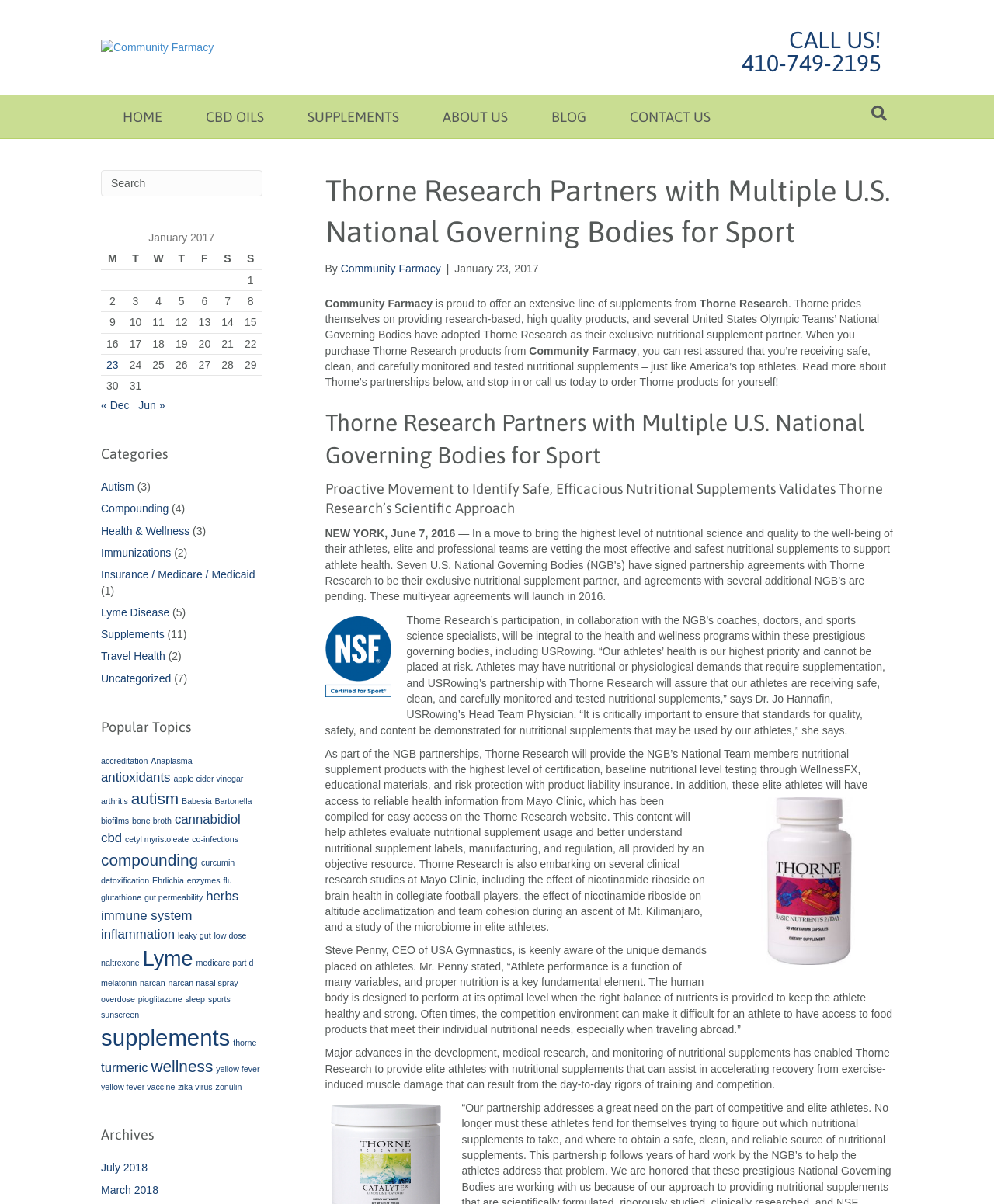Review the image closely and give a comprehensive answer to the question: What is the category with 4 posts?

The category 'Compounding' has a static text element with the text '(4)' next to it, which suggests that there are 4 posts in this category.